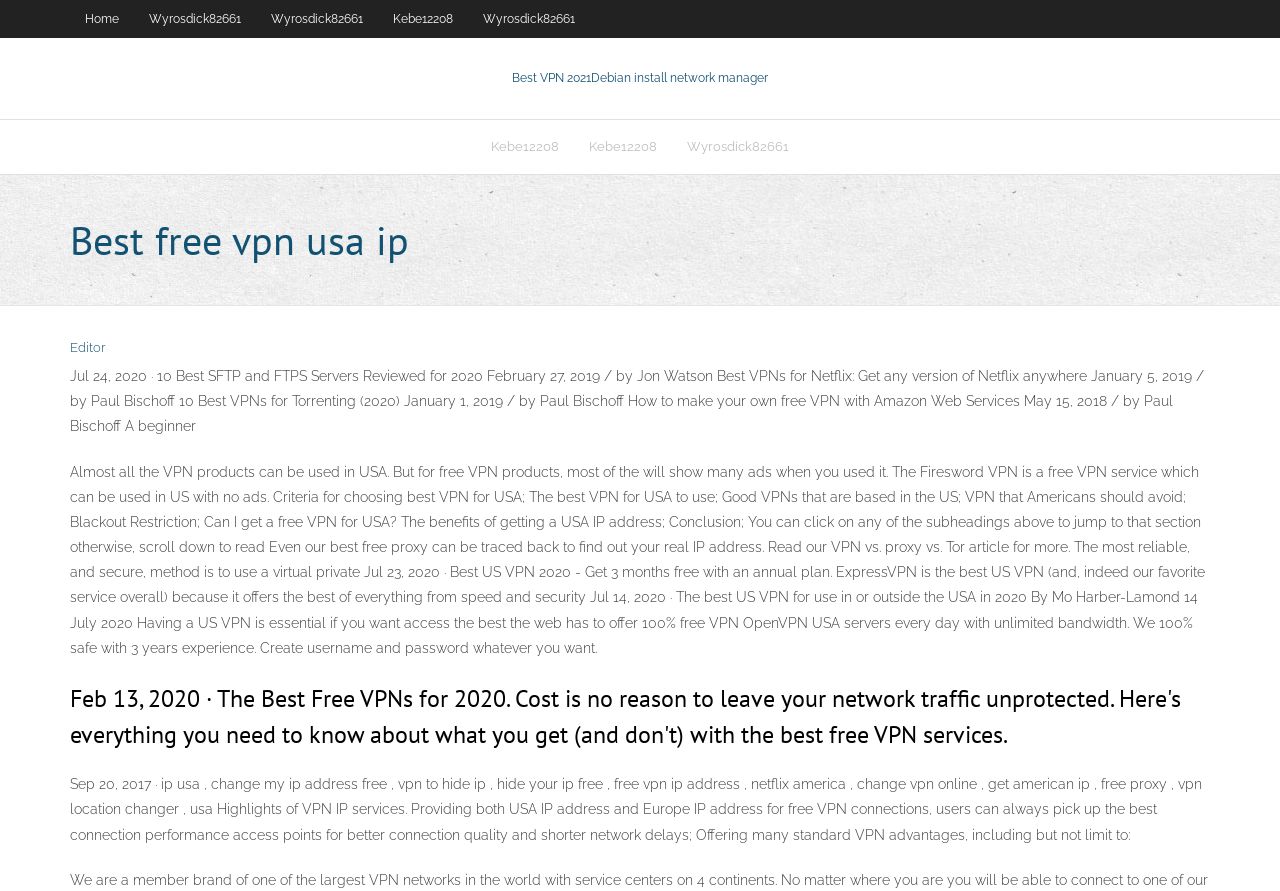What is the main title displayed on this webpage?

Best free vpn usa ip